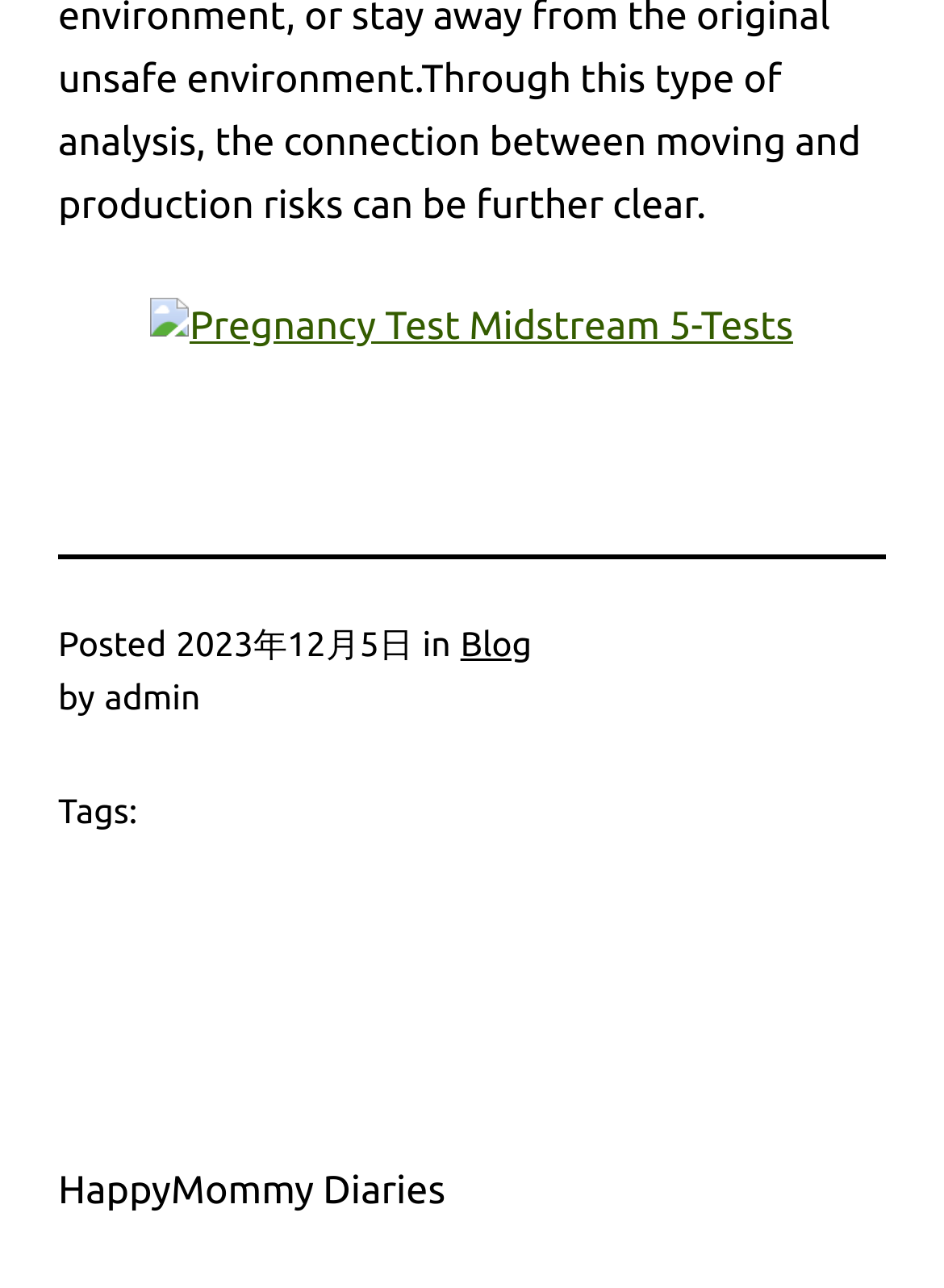Identify the bounding box of the HTML element described here: "Blog". Provide the coordinates as four float numbers between 0 and 1: [left, top, right, bottom].

[0.488, 0.484, 0.563, 0.514]